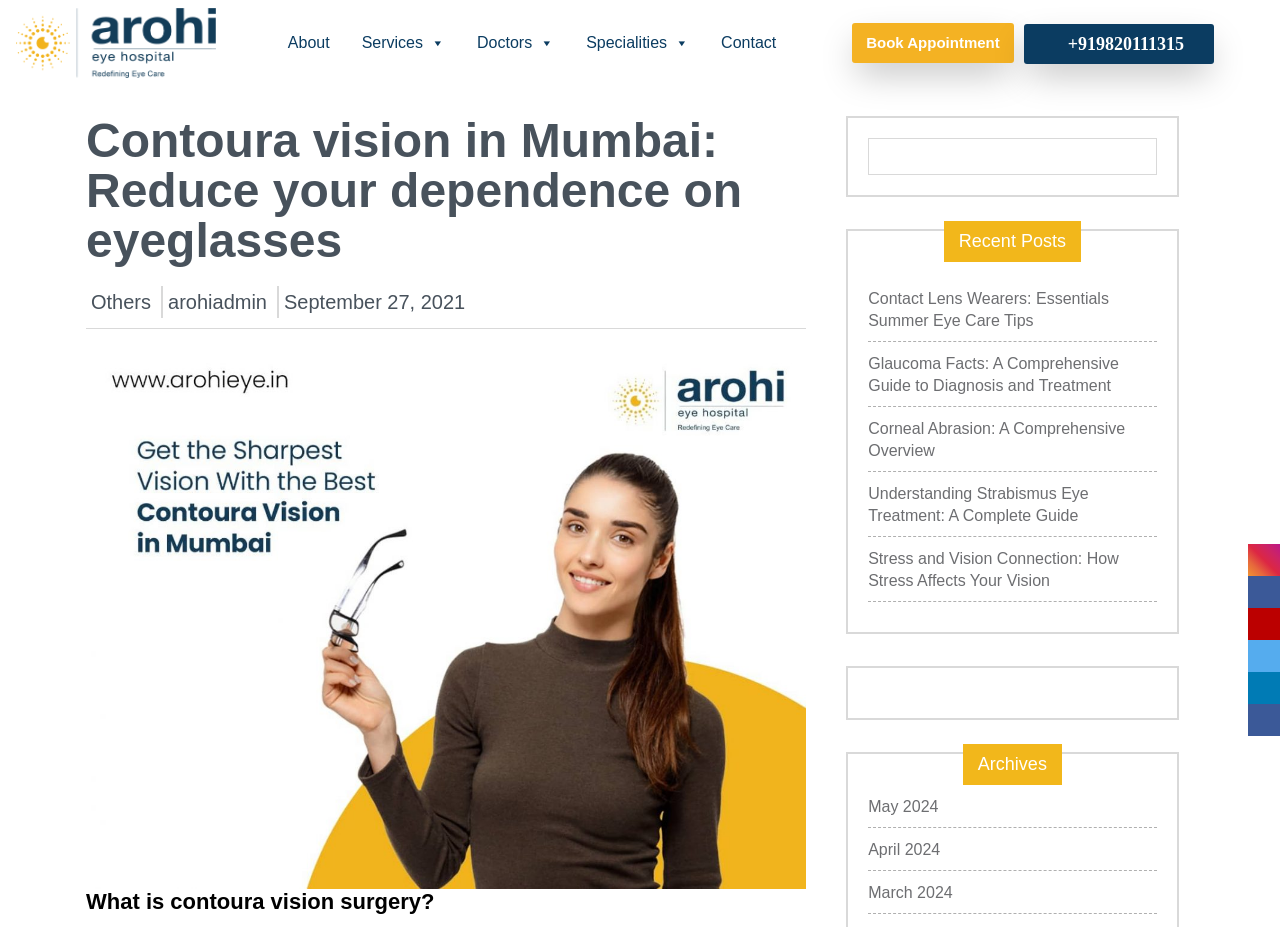What is the phone number to contact the hospital?
Using the information from the image, provide a comprehensive answer to the question.

The phone number to contact the hospital can be found at the top-right corner of the webpage, where it is written as '+919820111315' in a link format.